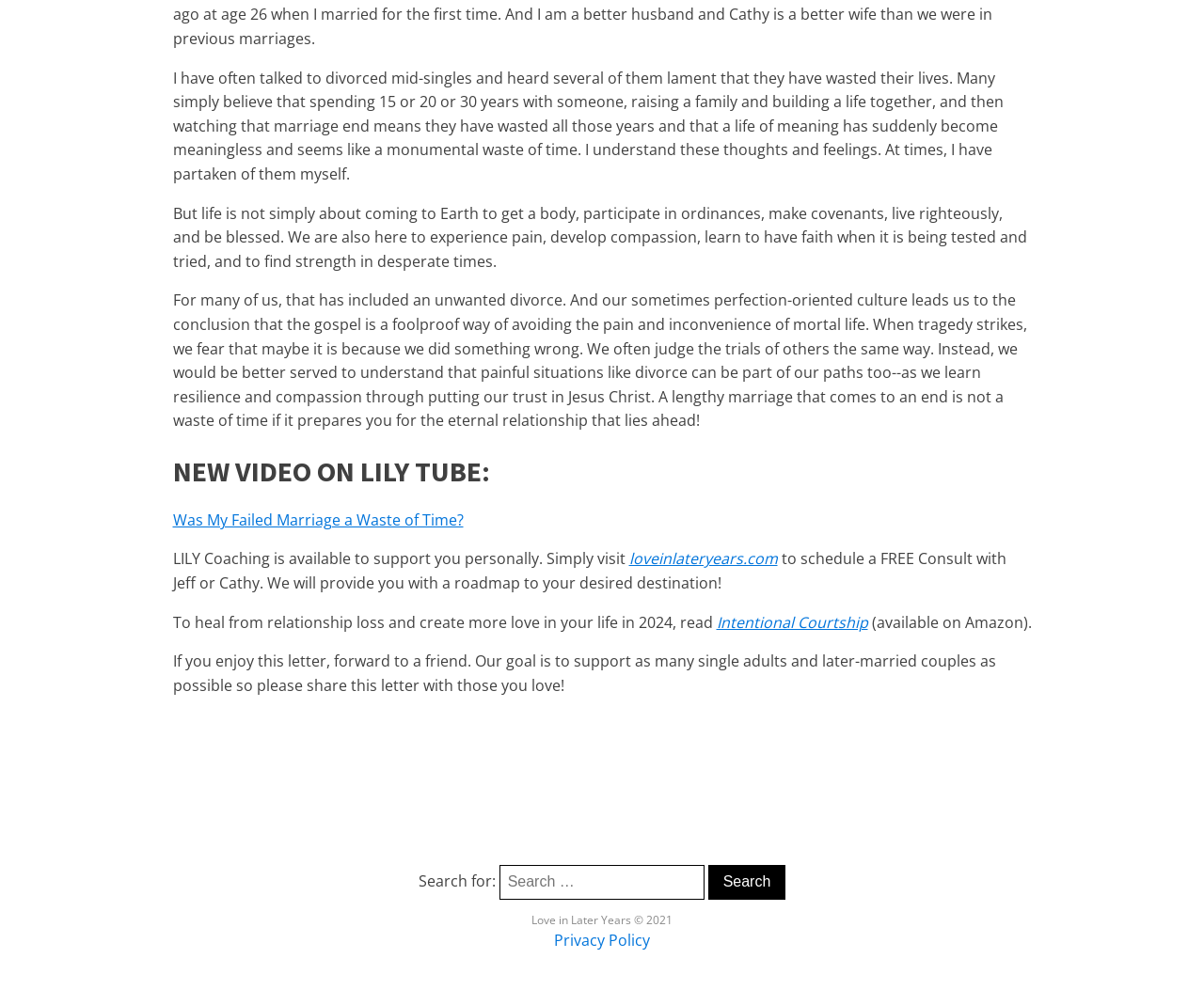Extract the bounding box of the UI element described as: "parent_node: Search for: value="Search"".

[0.588, 0.874, 0.653, 0.909]